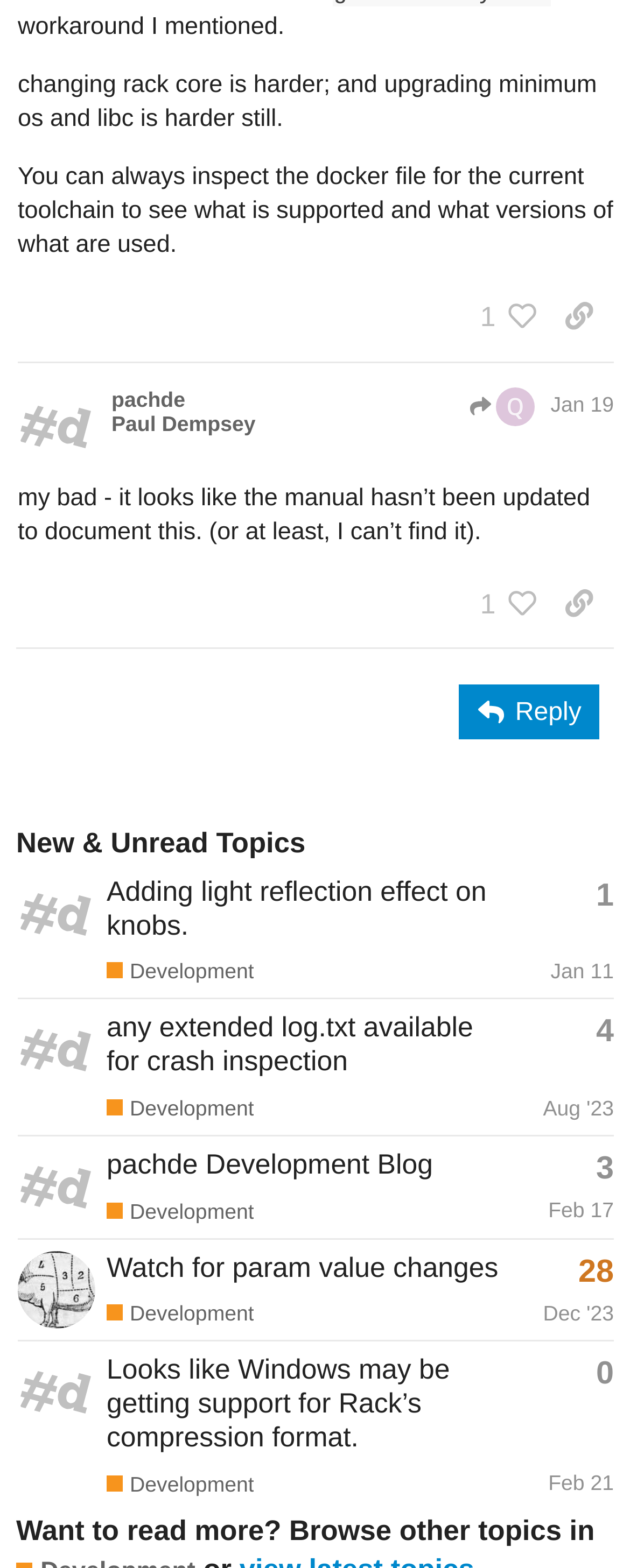Please use the details from the image to answer the following question comprehensively:
When was the topic 'Looks like Windows may be getting support for Rack’s compression format' created?

I looked at the topic 'Looks like Windows may be getting support for Rack’s compression format' and found the creation date mentioned as 'Feb 21, 2024' in the generic element inside the gridcell element.